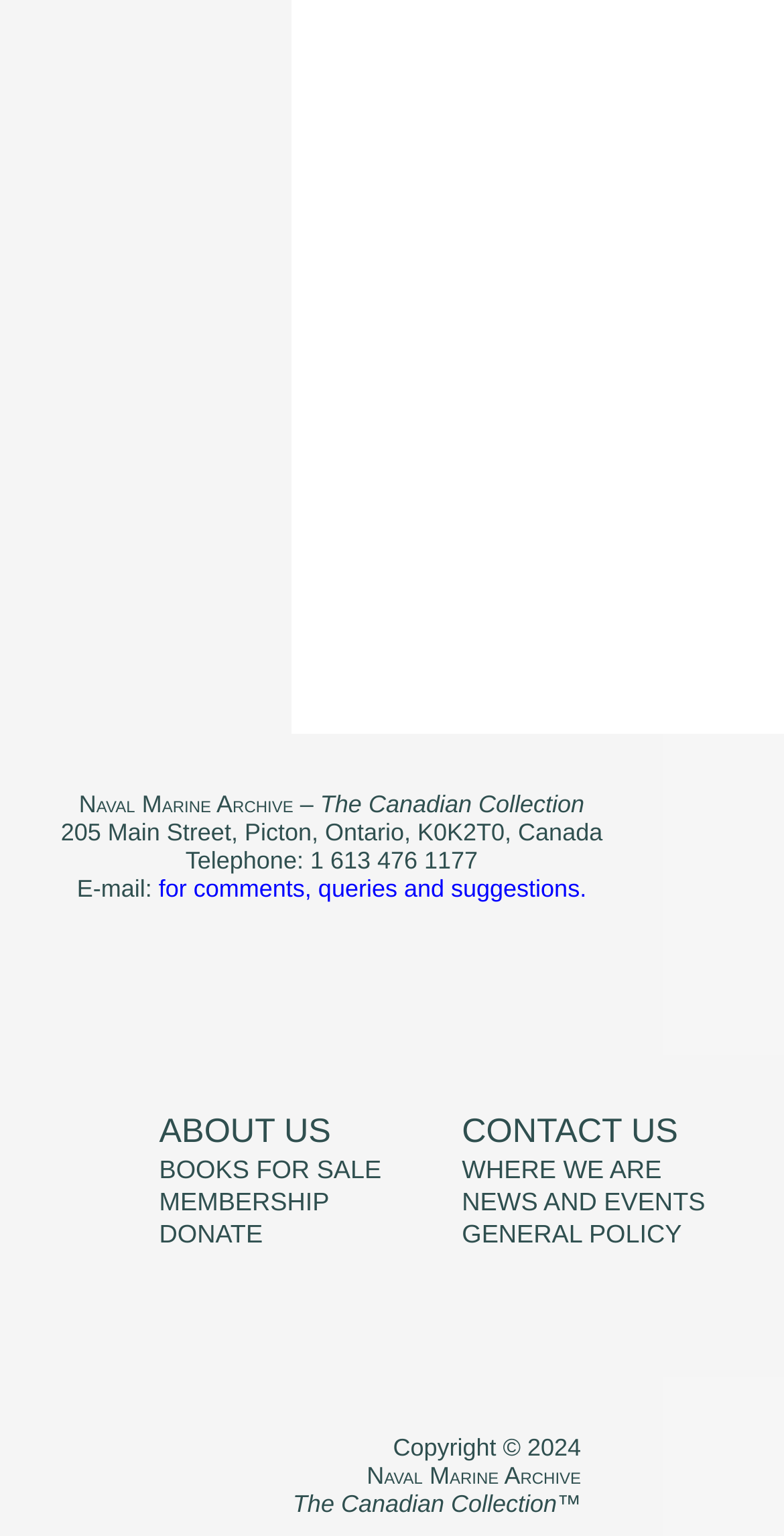Provide the bounding box coordinates of the section that needs to be clicked to accomplish the following instruction: "Click NEWS AND EVENTS."

[0.589, 0.773, 0.9, 0.792]